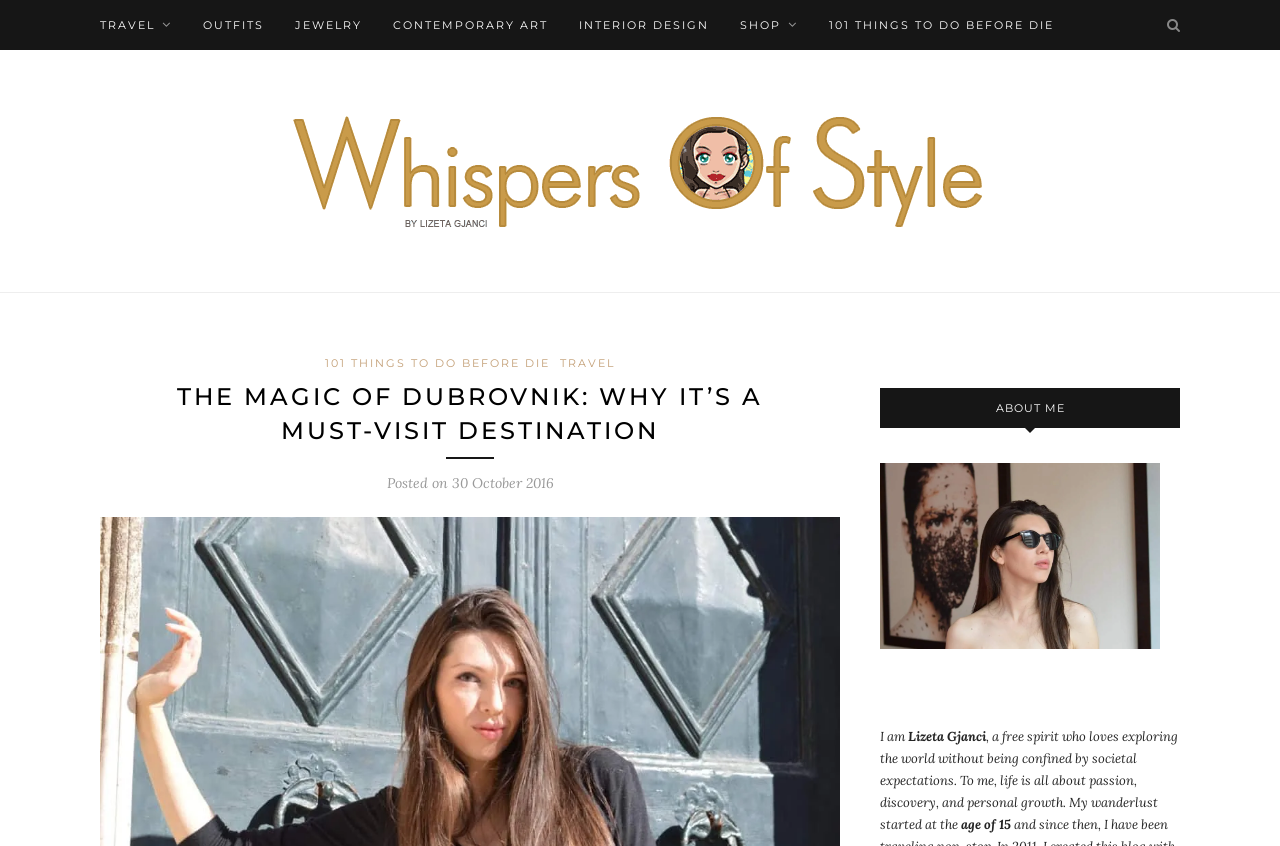Please determine the bounding box coordinates of the element to click in order to execute the following instruction: "Explore 101 THINGS TO DO BEFORE DIE". The coordinates should be four float numbers between 0 and 1, specified as [left, top, right, bottom].

[0.648, 0.0, 0.823, 0.059]